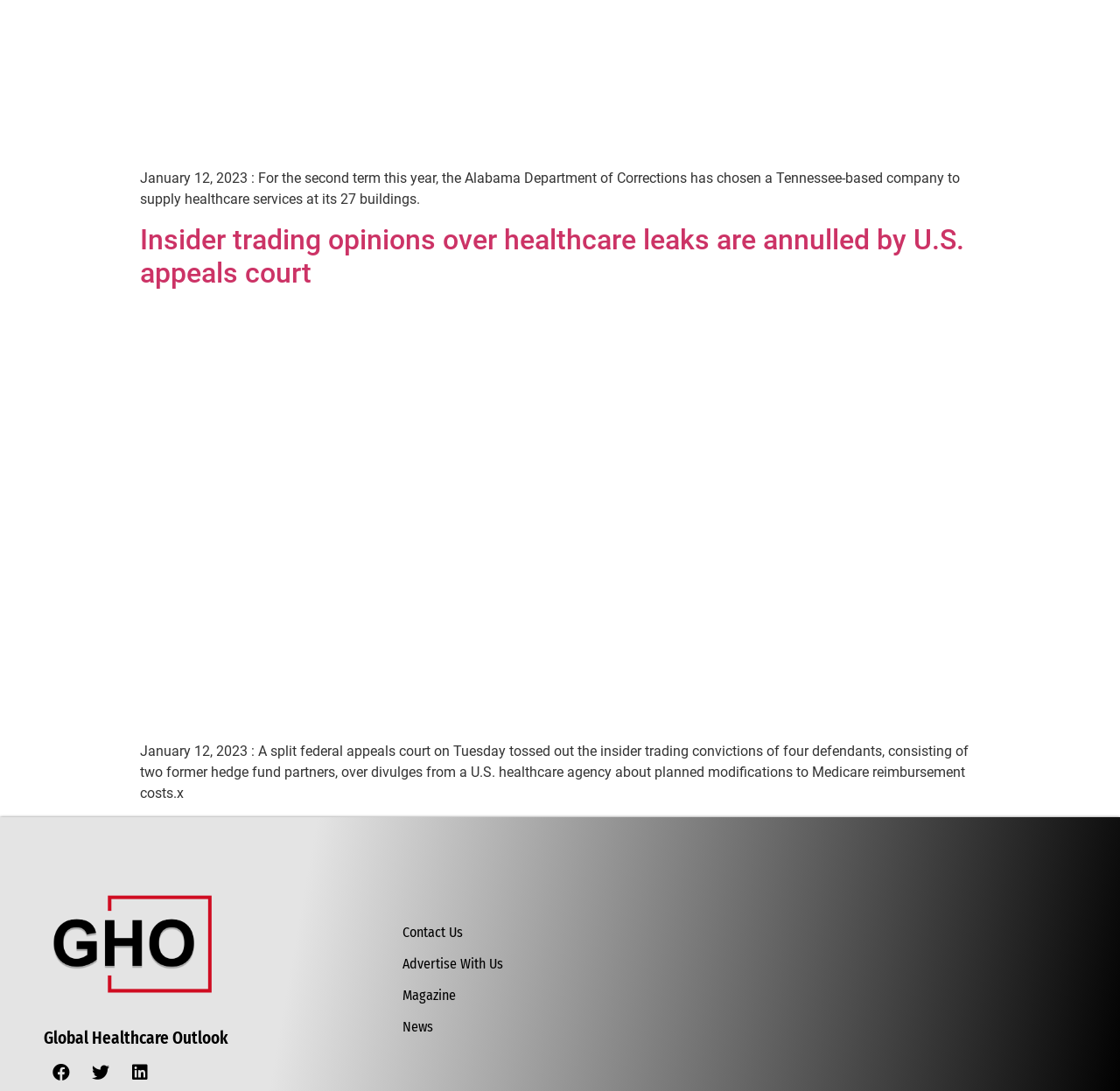Determine the bounding box coordinates of the element that should be clicked to execute the following command: "Contact Us through the link".

[0.359, 0.847, 0.413, 0.862]